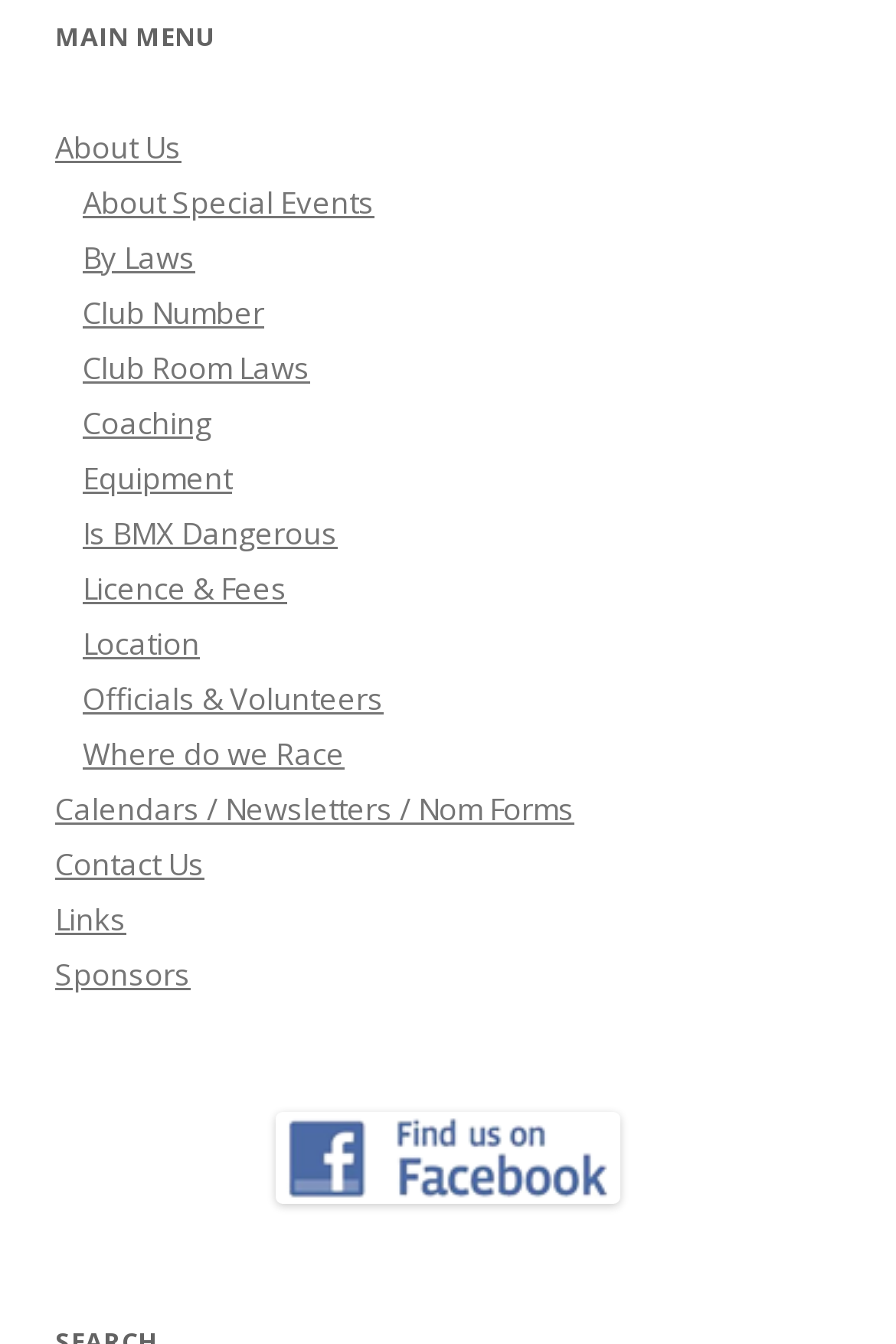Give the bounding box coordinates for the element described as: "title="Find us on Facebook!"".

[0.062, 0.828, 0.938, 0.896]